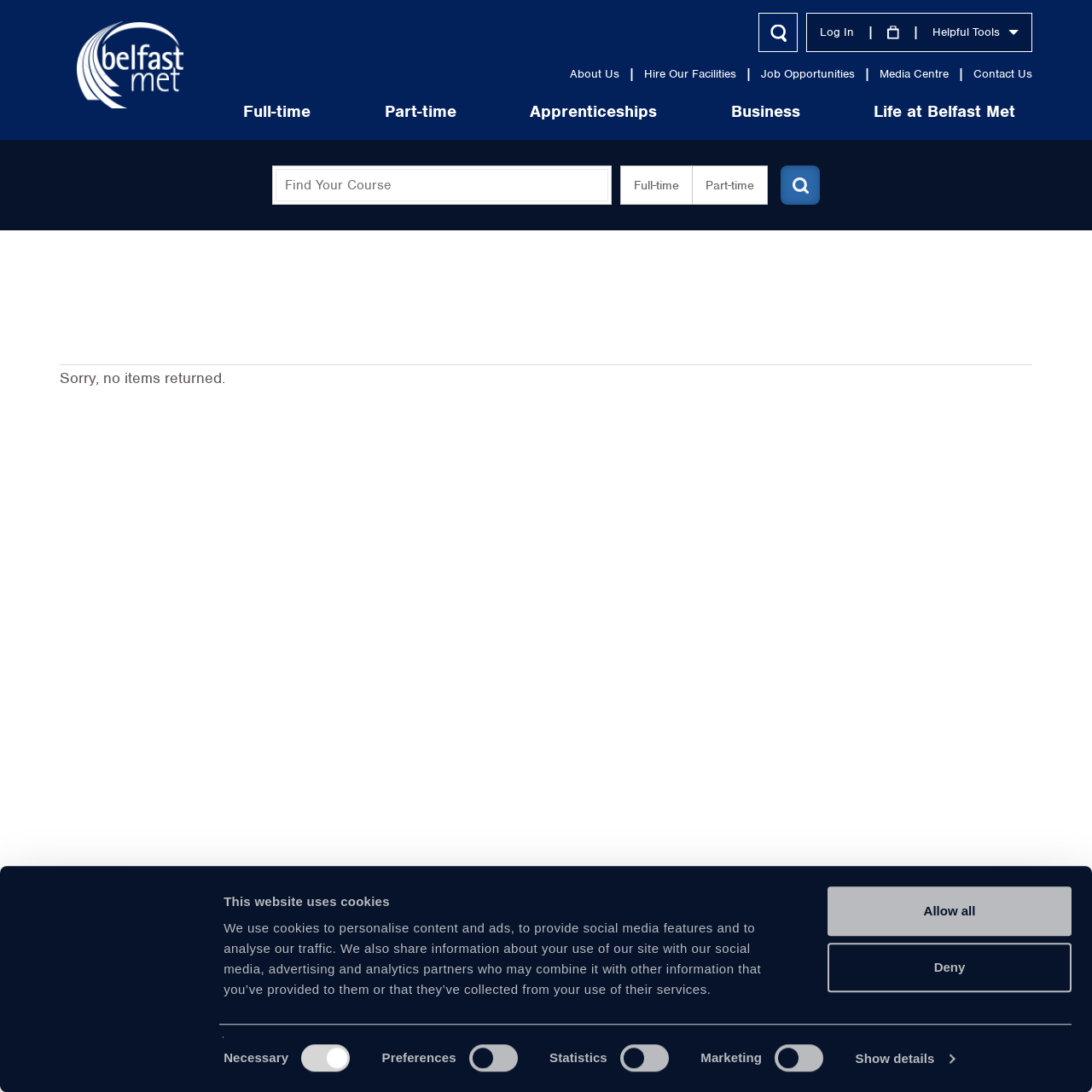Please identify the bounding box coordinates for the region that you need to click to follow this instruction: "Search for a course".

[0.252, 0.155, 0.557, 0.185]